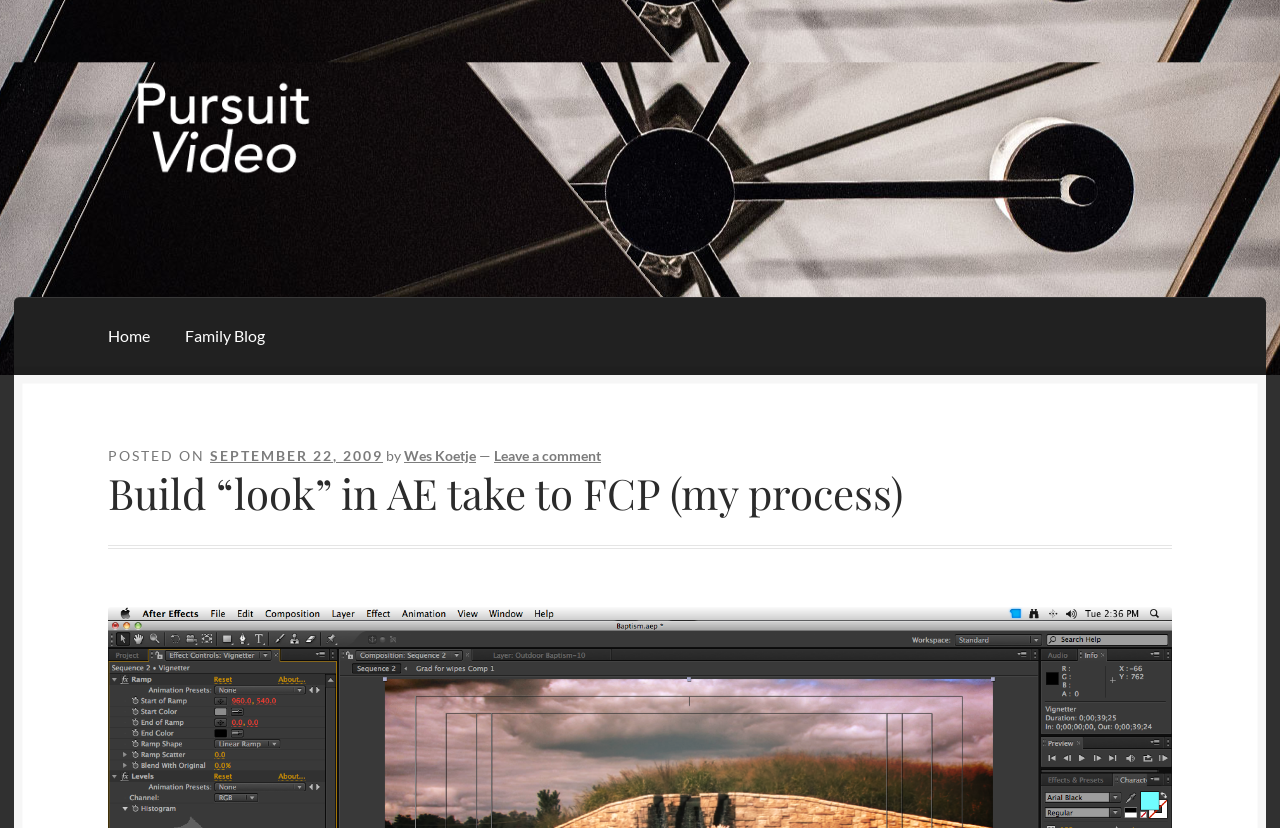Give the bounding box coordinates for the element described by: "Wes Koetje".

[0.316, 0.54, 0.372, 0.561]